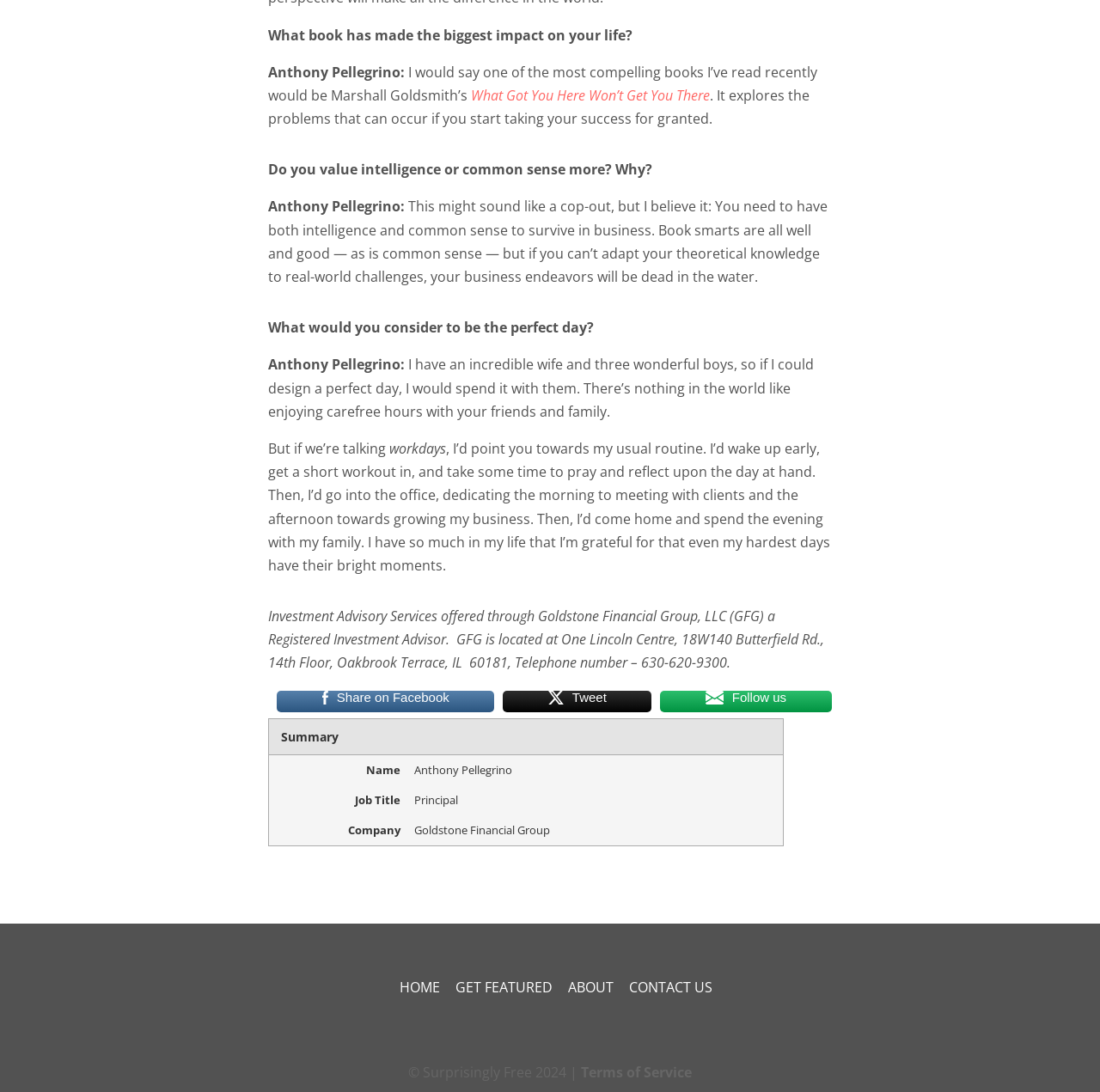Reply to the question with a single word or phrase:
What is the company where Anthony Pellegrino works?

Goldstone Financial Group